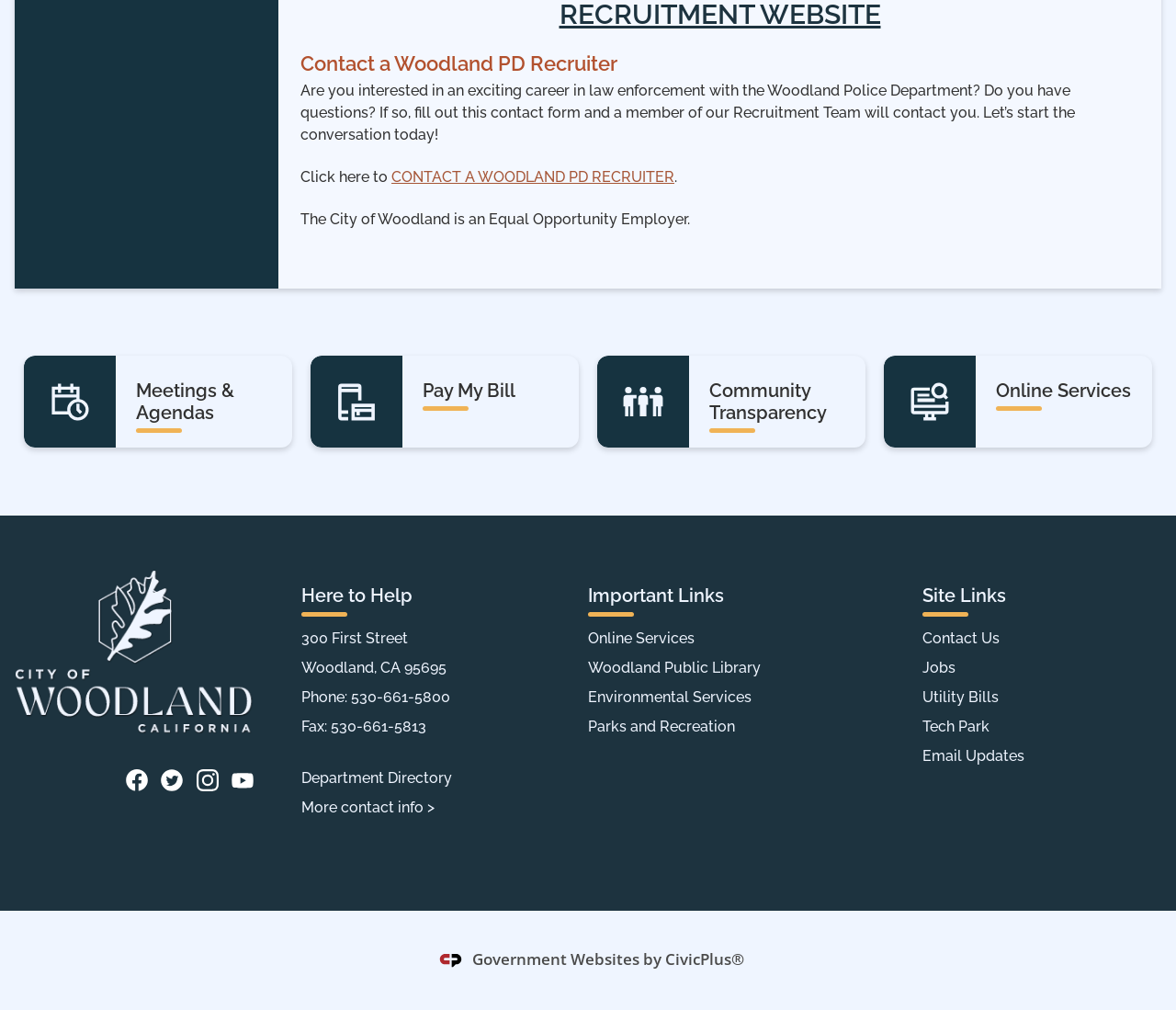Please determine the bounding box coordinates of the element's region to click for the following instruction: "Visit Woodland California Home Page".

[0.012, 0.564, 0.216, 0.727]